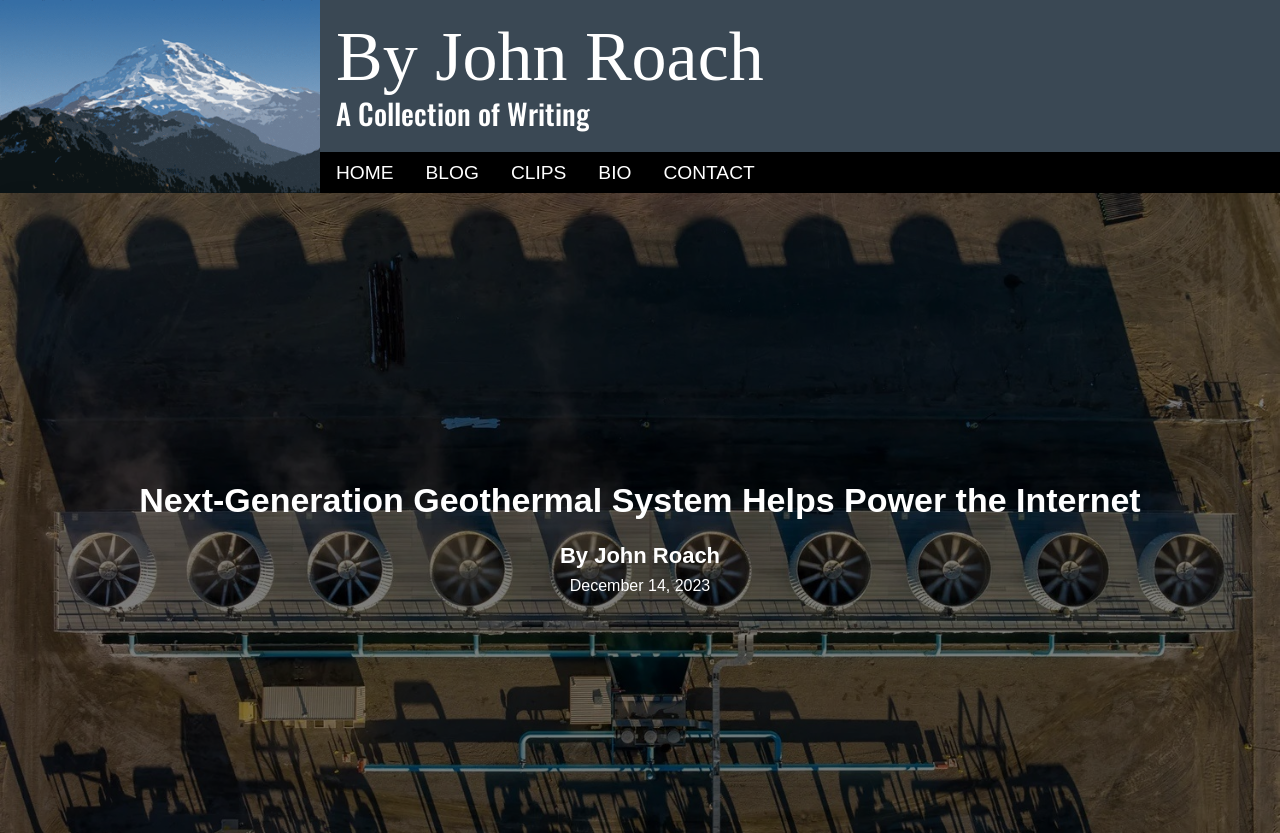Provide a one-word or one-phrase answer to the question:
How many menu items are in the navigation menu?

5